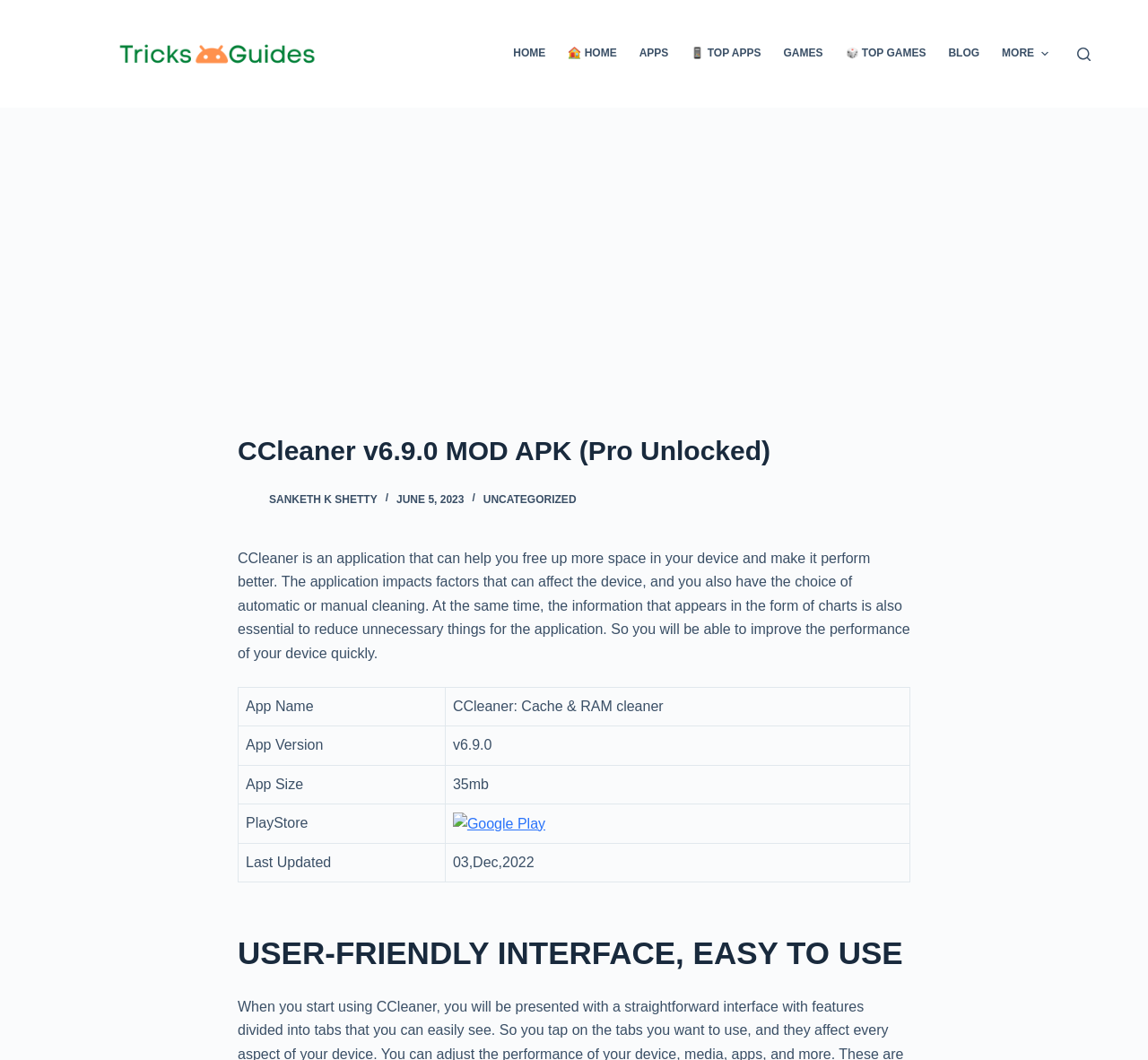Use one word or a short phrase to answer the question provided: 
What is the version of the CCleaner application?

v6.9.0